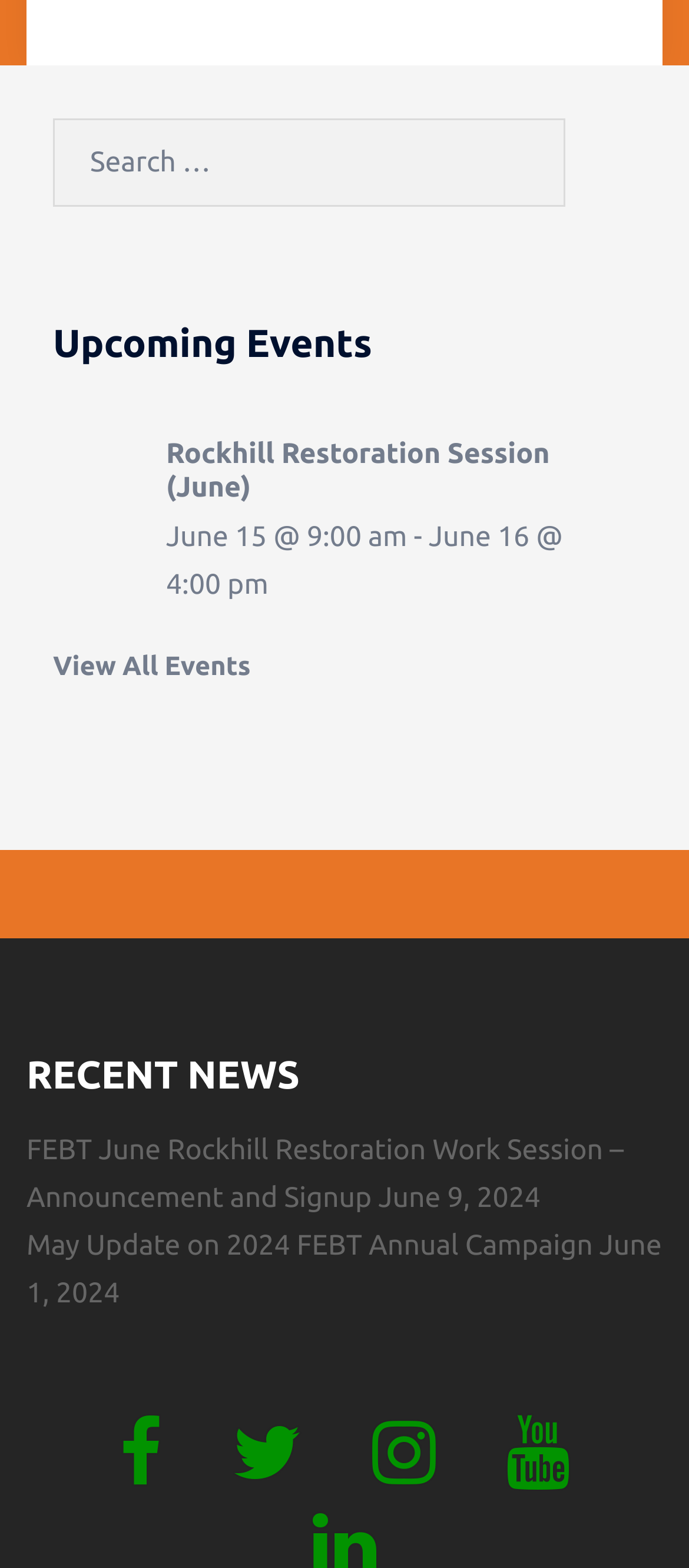Locate the UI element described by Link to our Youtube page in the provided webpage screenshot. Return the bounding box coordinates in the format (top-left x, top-left y, bottom-right x, bottom-right y), ensuring all values are between 0 and 1.

[0.735, 0.927, 0.827, 0.948]